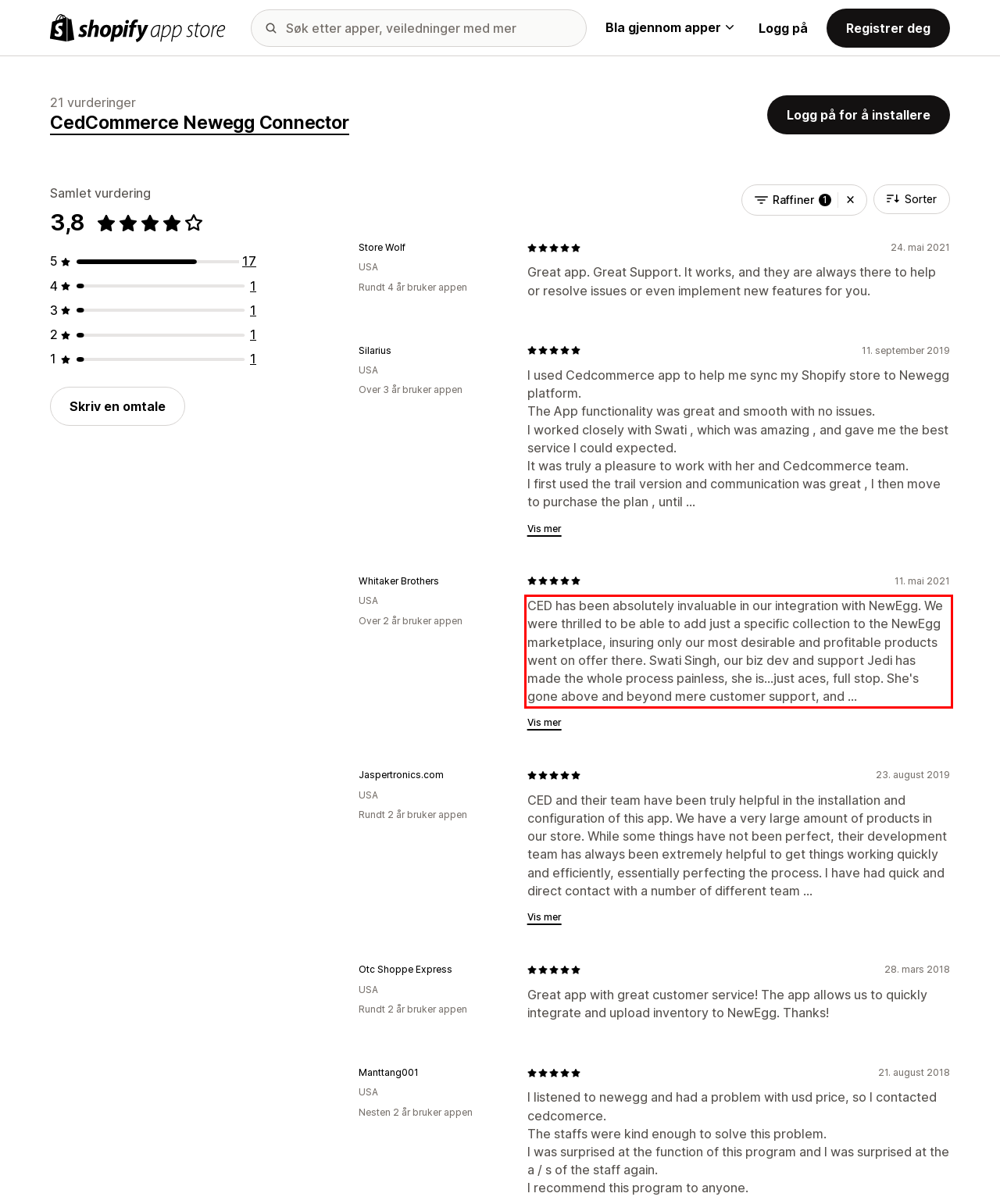Within the provided webpage screenshot, find the red rectangle bounding box and perform OCR to obtain the text content.

CED has been absolutely invaluable in our integration with NewEgg. We were thrilled to be able to add just a specific collection to the NewEgg marketplace, insuring only our most desirable and profitable products went on offer there. Swati Singh, our biz dev and support Jedi has made the whole process painless, she is...just aces, full stop. She's gone above and beyond mere customer support, and ...